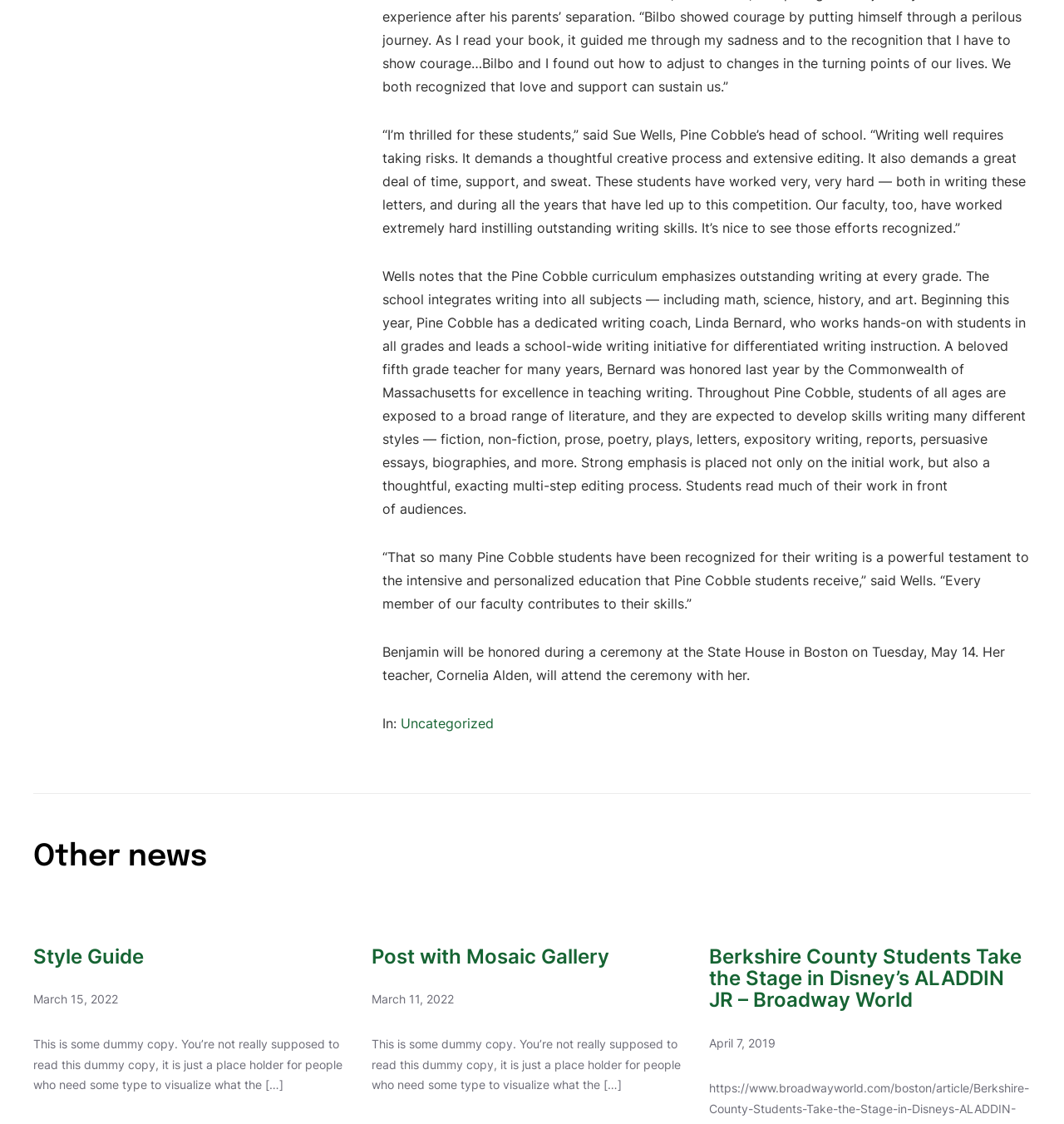What is the date of the ceremony at the State House in Boston?
Please answer the question with as much detail as possible using the screenshot.

The answer can be found in the fourth StaticText element, which mentions that Benjamin will be honored during a ceremony at the State House in Boston on Tuesday, May 14.